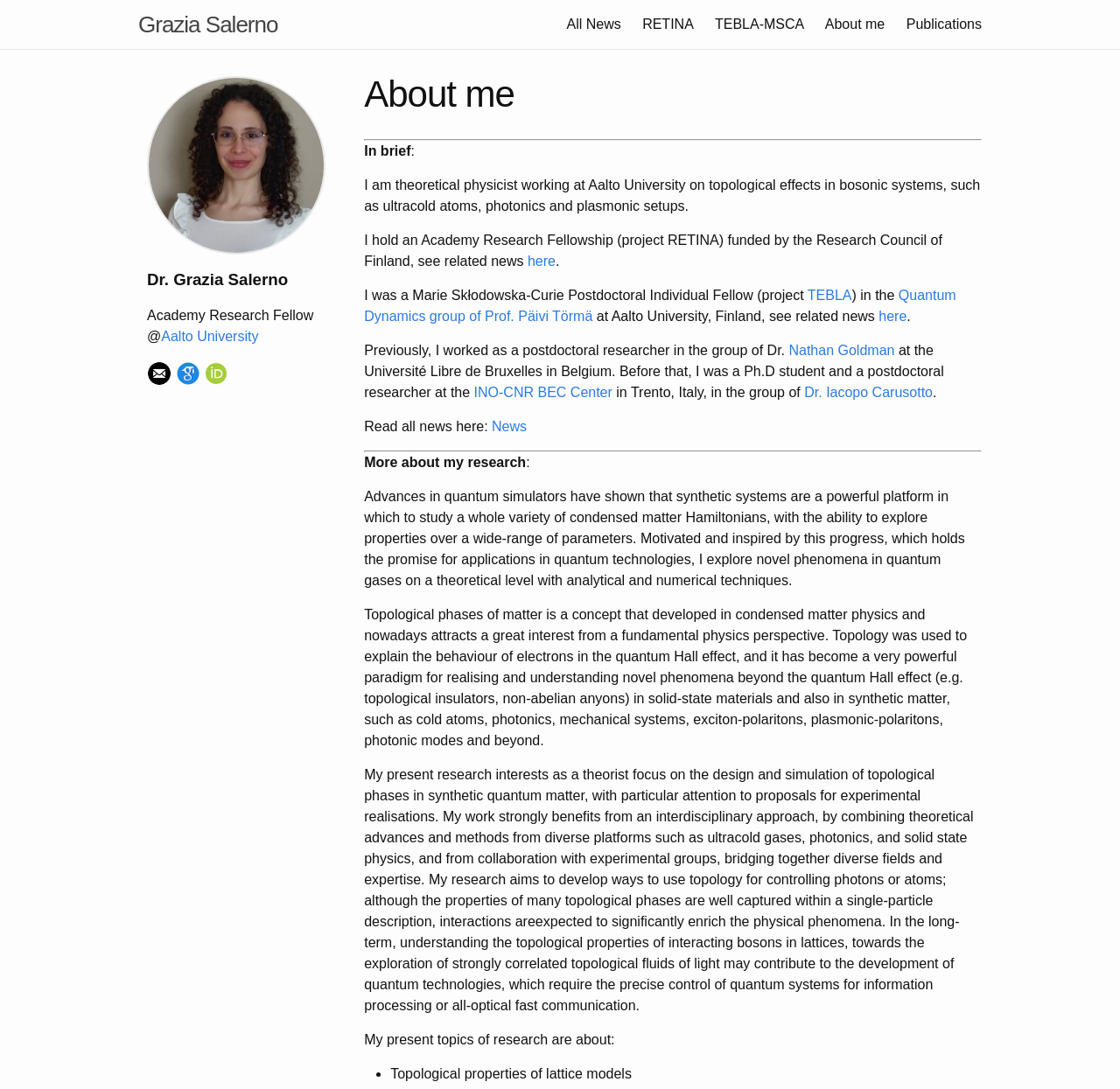Detail the various sections and features of the webpage.

This webpage is about Dr. Grazia Salerno, a theoretical physicist at Aalto University. At the top of the page, there are several links to different sections, including "All News", "RETINA", "TEBLA-MSCA", "About me", and "Publications". Below these links, there is a profile picture of Dr. Salerno, accompanied by a heading with her name and a subheading describing her as an Academy Research Fellow at Aalto University.

The main content of the page is divided into several sections. The first section, "In brief", provides a brief introduction to Dr. Salerno's work, stating that she is a theoretical physicist working on topological effects in bosonic systems. The next section describes her research fellowship and her previous work experience.

The following section, "More about my research", provides a detailed description of Dr. Salerno's research interests and goals. The text explains that she explores novel phenomena in quantum gases using theoretical and numerical techniques, and that her research focuses on the design and simulation of topological phases in synthetic quantum matter.

The page also includes a list of Dr. Salerno's current research topics, which include topological properties of lattice models. Throughout the page, there are several links to related news articles and websites, as well as images and icons that break up the text. Overall, the page provides a comprehensive overview of Dr. Salerno's background, research, and interests.